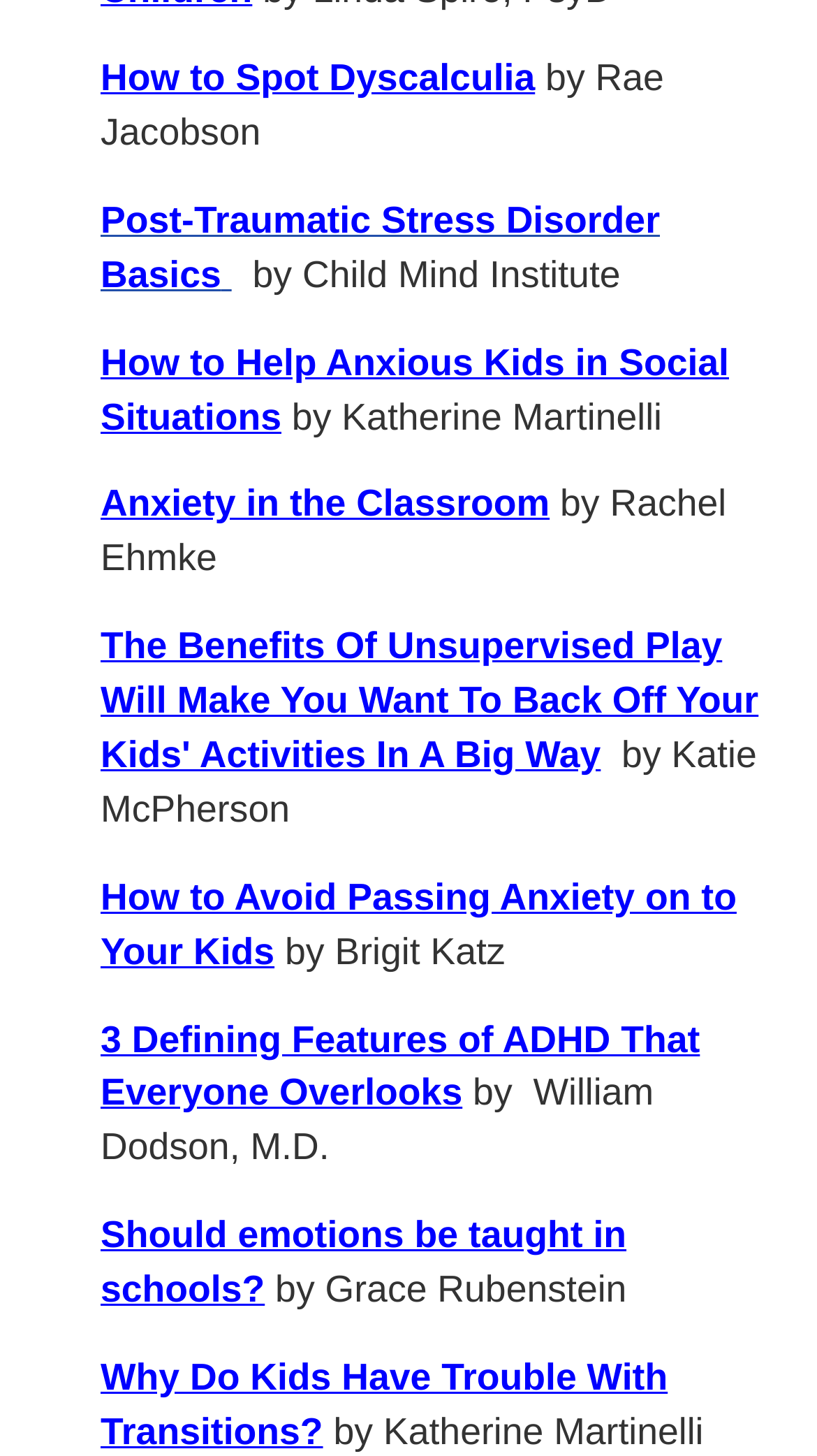What is the title of the last article listed on this webpage?
Ensure your answer is thorough and detailed.

I looked at the last link on the webpage and found that it corresponds to the article titled 'Why Do Kids Have Trouble With Transitions?'.